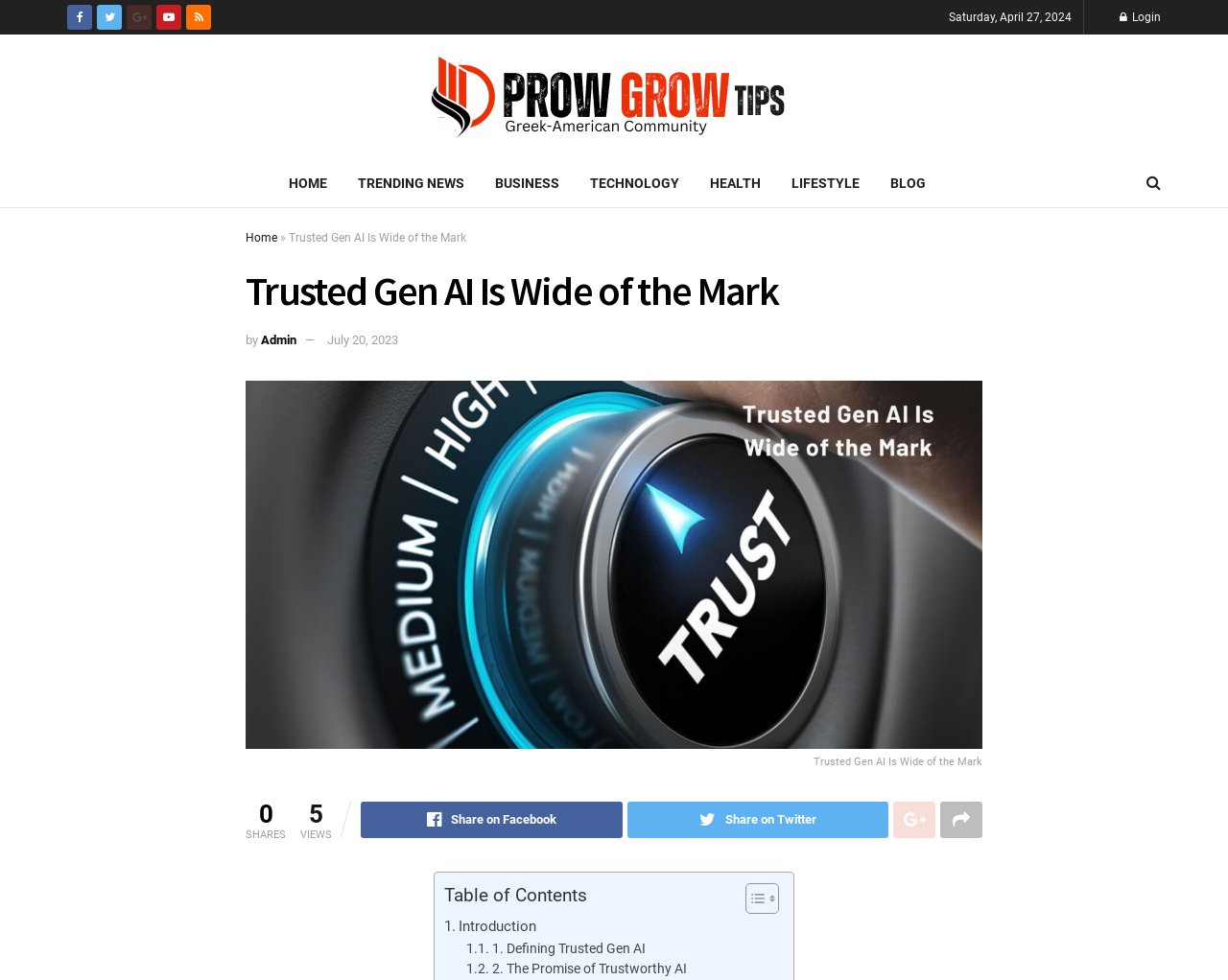Give a detailed account of the webpage's layout and content.

The webpage appears to be an article or blog post titled "Trusted Gen AI Is Wide of the Mark". At the top, there are several social media links, including Facebook, Twitter, and LinkedIn, aligned horizontally. Below these links, there is a date "Saturday, April 27, 2024" and a login button on the right side.

The main navigation menu is located below, consisting of links to "HOME", "TRENDING NEWS", "BUSINESS", "TECHNOLOGY", "HEALTH", "LIFESTYLE", and "BLOG". These links are arranged horizontally and take up a significant portion of the page width.

The article title "Trusted Gen AI Is Wide of the Mark" is displayed prominently, with the author's name "Admin" and the publication date "July 20, 2023" below it. The article content is divided into sections, with a table of contents on the right side, which can be toggled on or off.

The article itself appears to be a lengthy piece, with multiple sections, including an introduction and at least one subsection titled "1. Defining Trusted Gen AI". There are also social media sharing buttons and a display of the number of shares and views at the bottom of the page.

Throughout the page, there are several images, including the article's main image, which takes up a significant portion of the page width, and smaller icons for social media links and the table of contents toggle button.